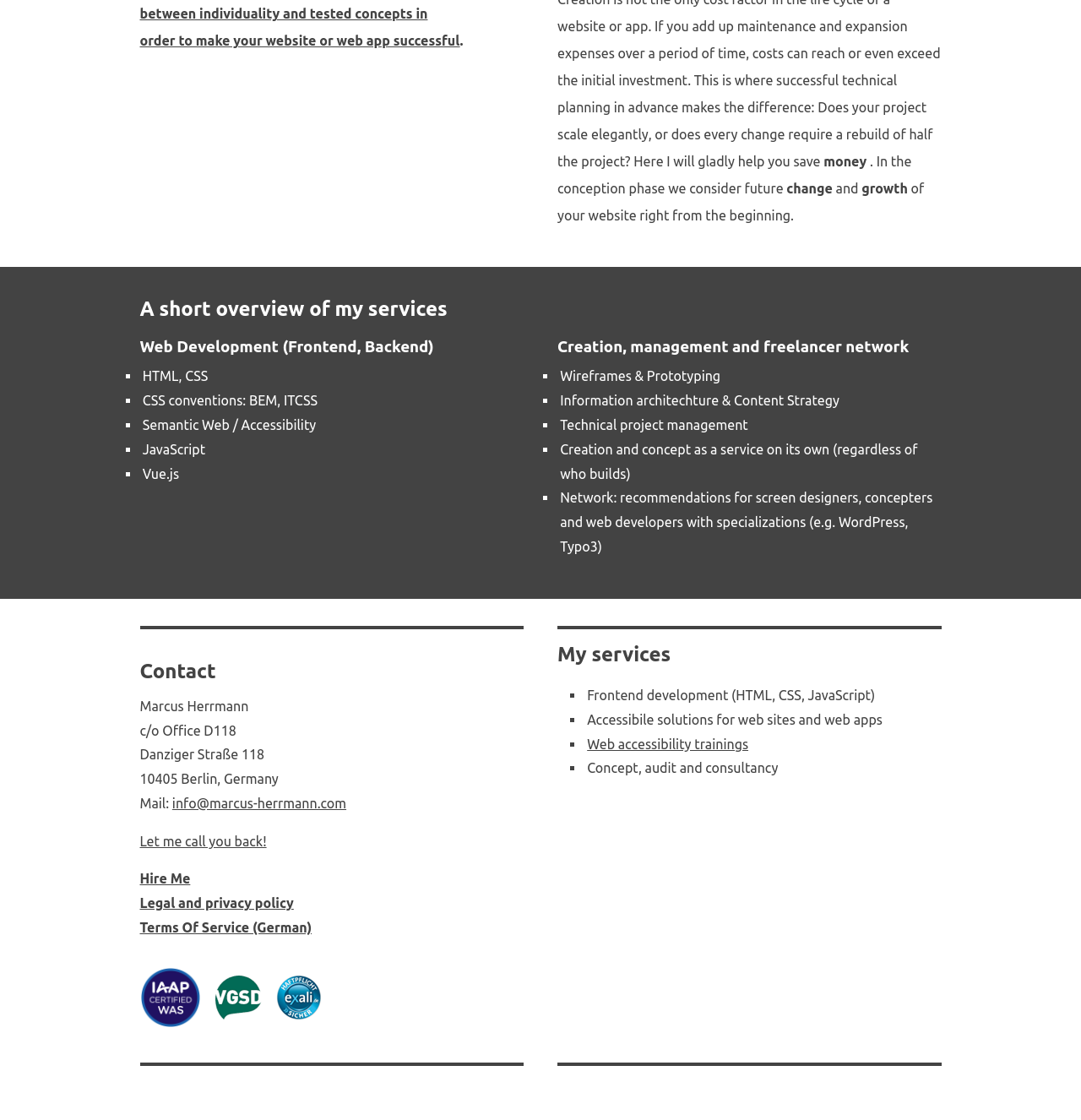Please identify the bounding box coordinates of where to click in order to follow the instruction: "Search for products".

None